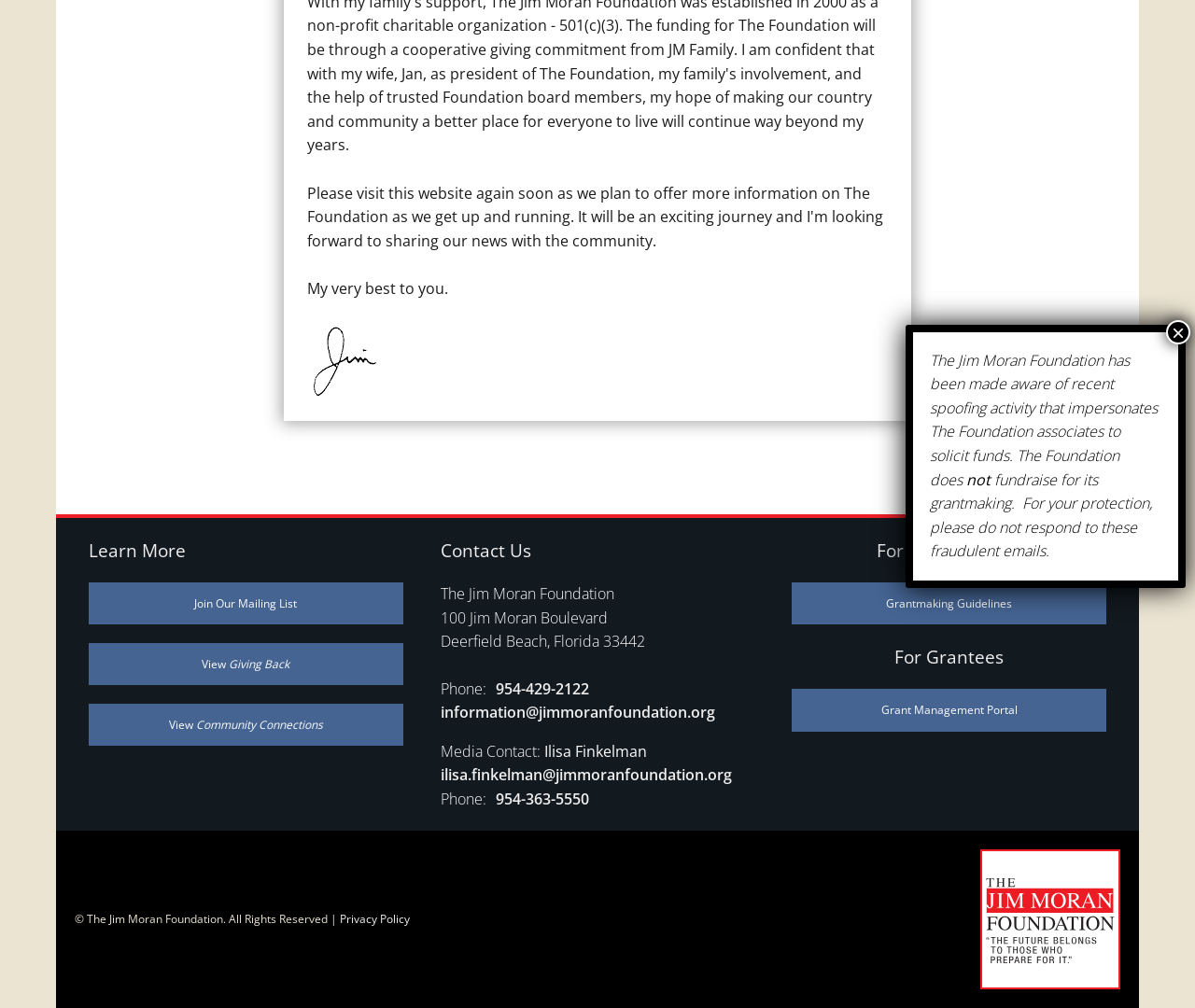Locate the UI element described by Grantmaking Guidelines and provide its bounding box coordinates. Use the format (top-left x, top-left y, bottom-right x, bottom-right y) with all values as floating point numbers between 0 and 1.

[0.663, 0.578, 0.926, 0.62]